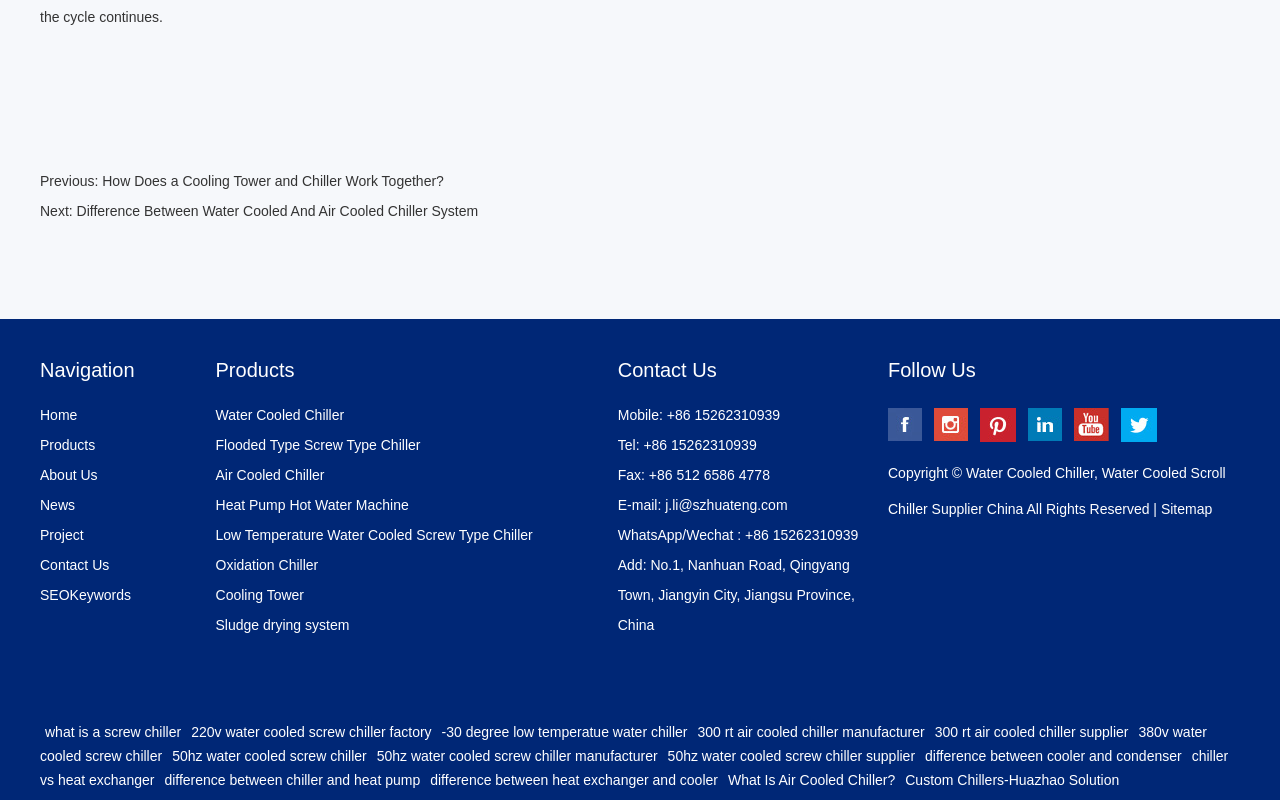Please find the bounding box coordinates of the section that needs to be clicked to achieve this instruction: "Follow us on social media".

[0.694, 0.51, 0.762, 0.555]